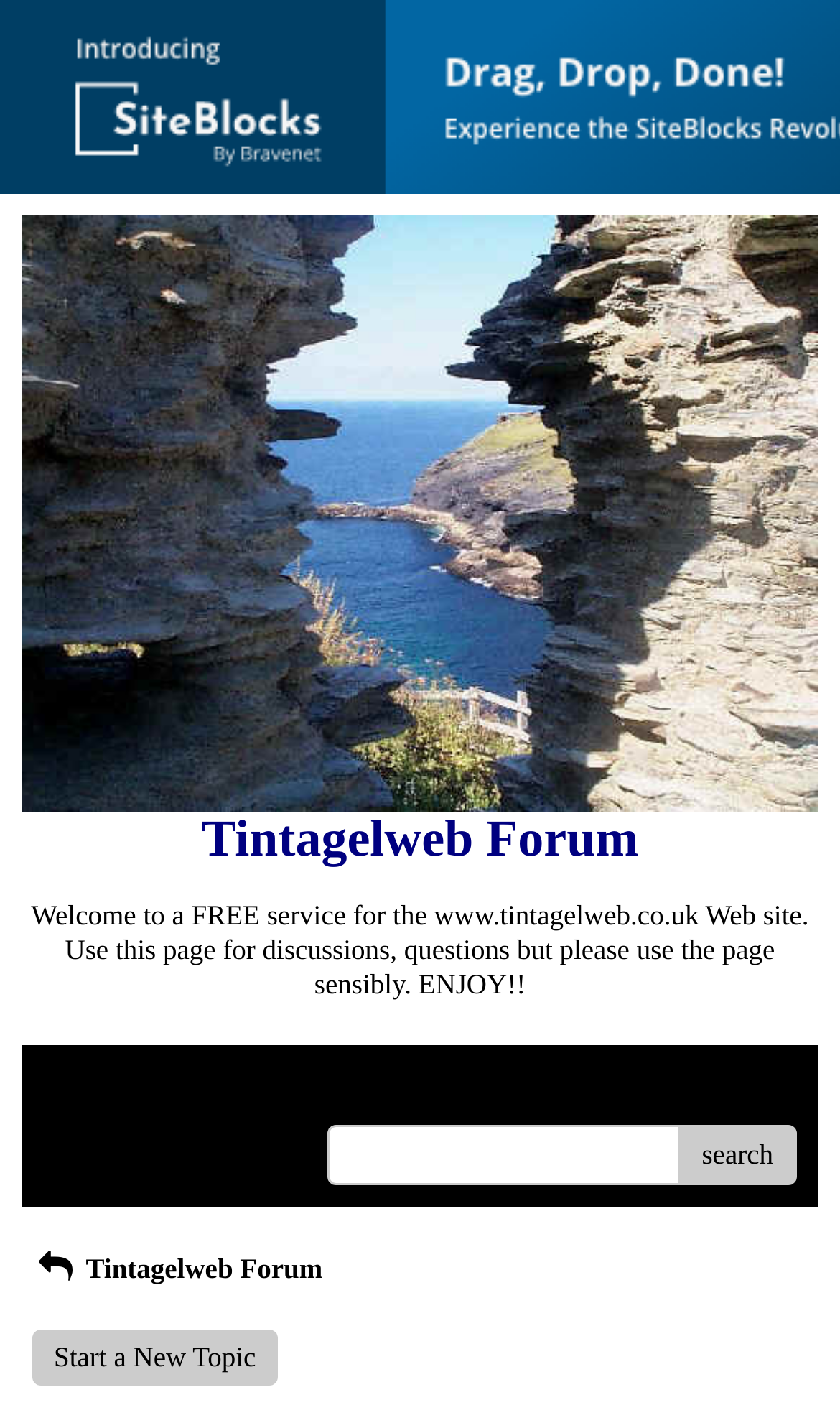What is the text below the main heading?
Using the image provided, answer with just one word or phrase.

Welcome message